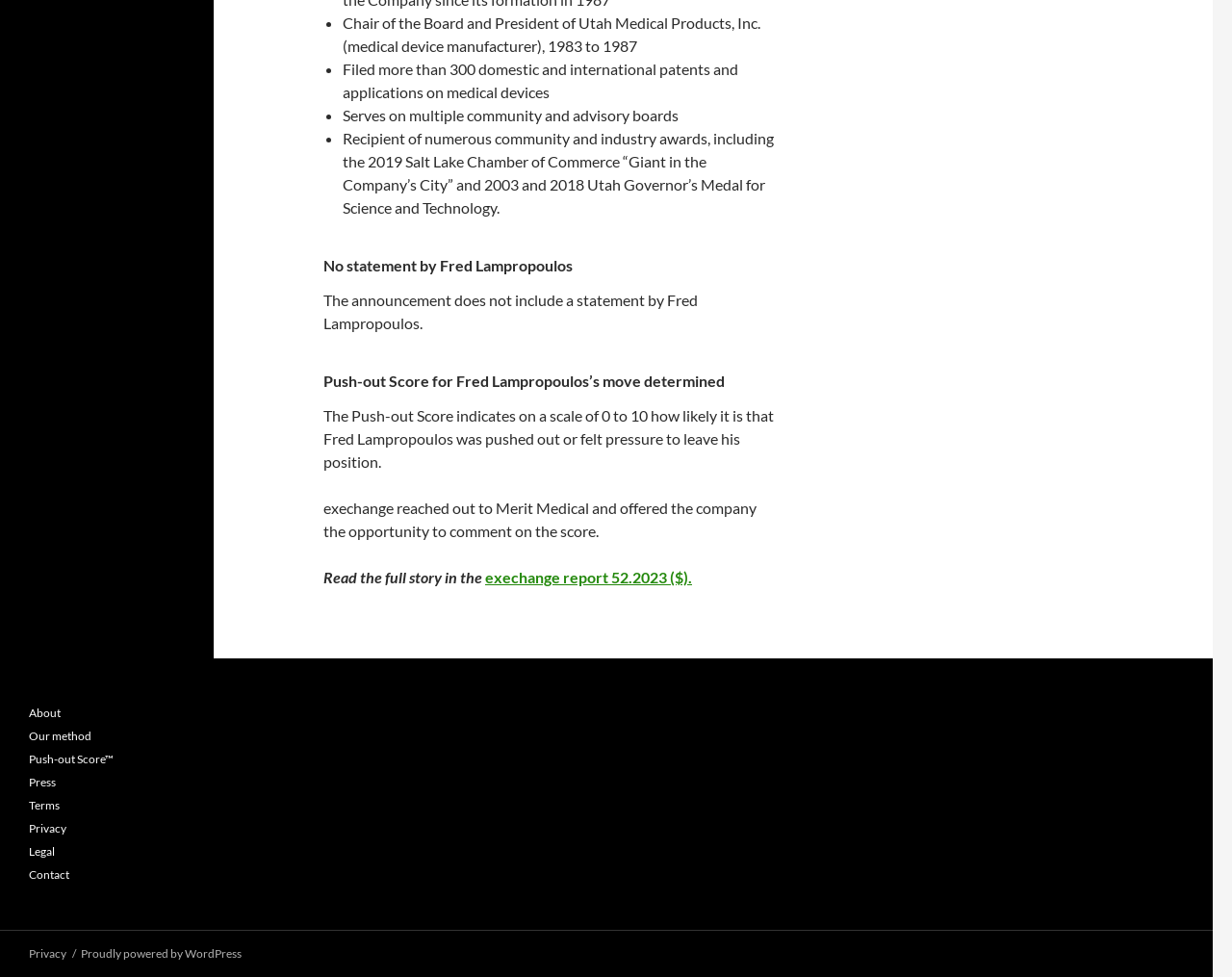Can you specify the bounding box coordinates for the region that should be clicked to fulfill this instruction: "Read the full story in the exechange report".

[0.394, 0.581, 0.562, 0.6]